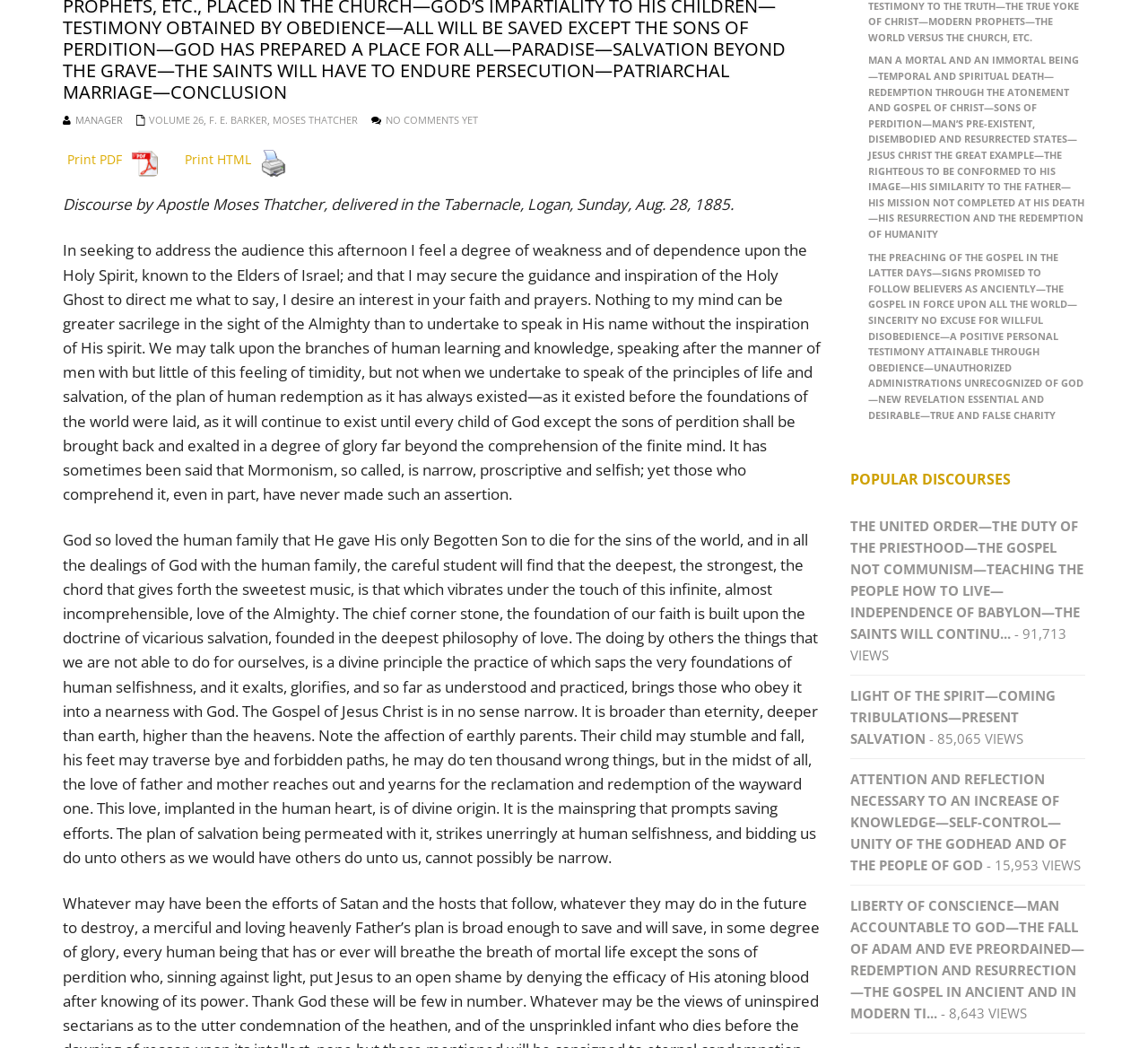Identify the bounding box for the UI element described as: "Print PDF". Ensure the coordinates are four float numbers between 0 and 1, formatted as [left, top, right, bottom].

[0.055, 0.139, 0.141, 0.183]